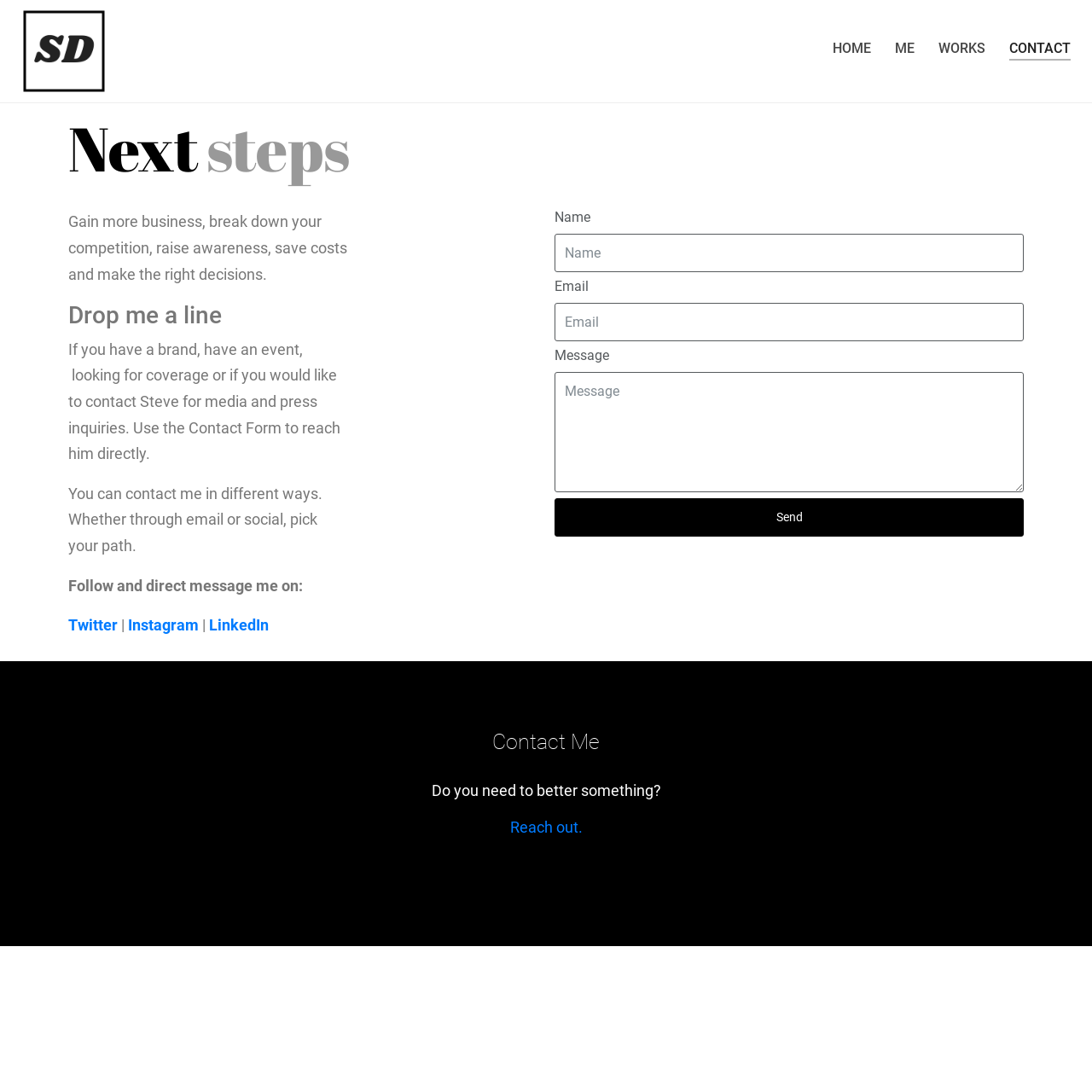Please identify the bounding box coordinates for the region that you need to click to follow this instruction: "Fill in the Name field".

[0.508, 0.214, 0.938, 0.25]